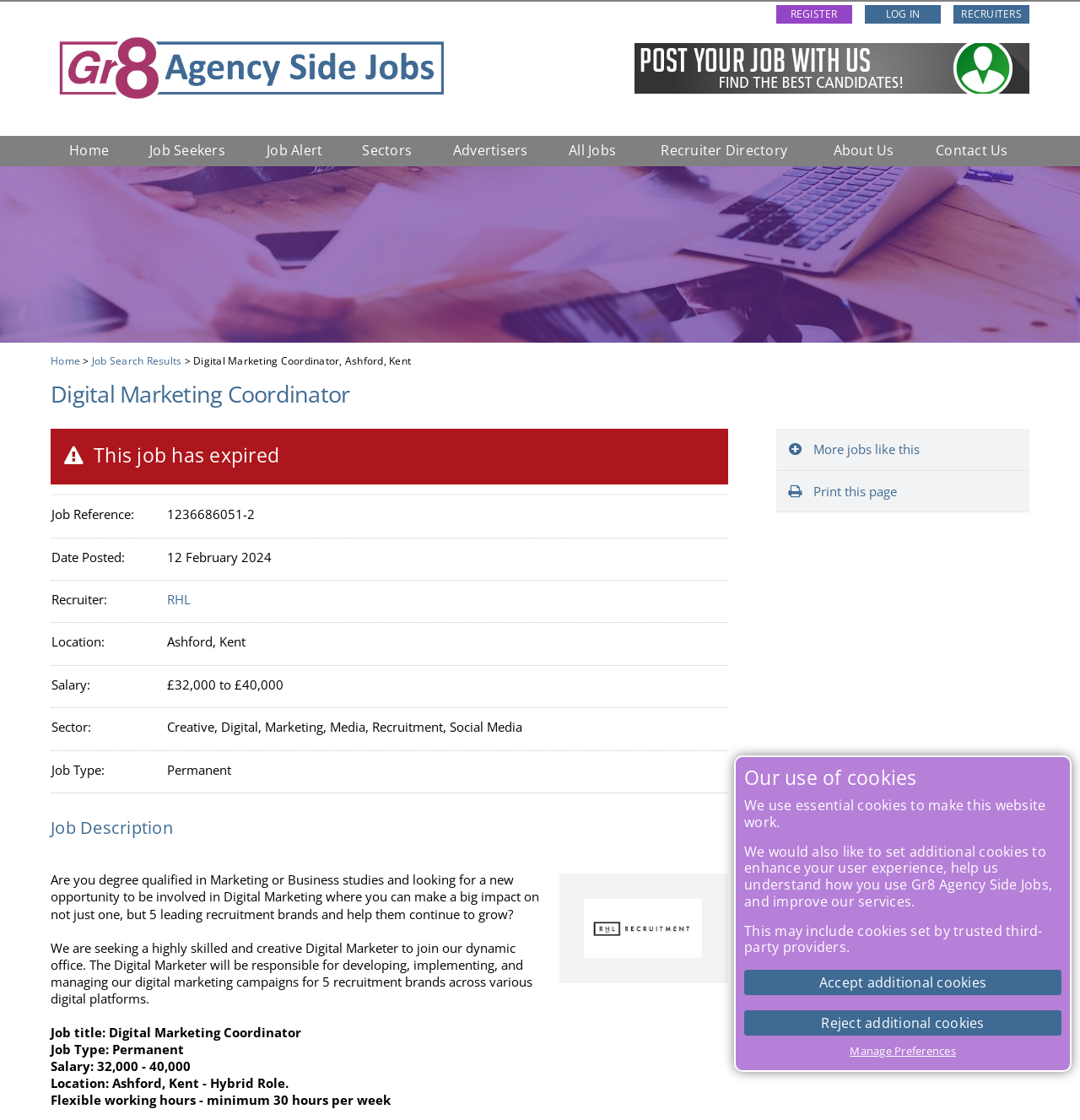Locate the bounding box coordinates of the element that should be clicked to execute the following instruction: "Click the 'Home' link".

[0.047, 0.121, 0.118, 0.148]